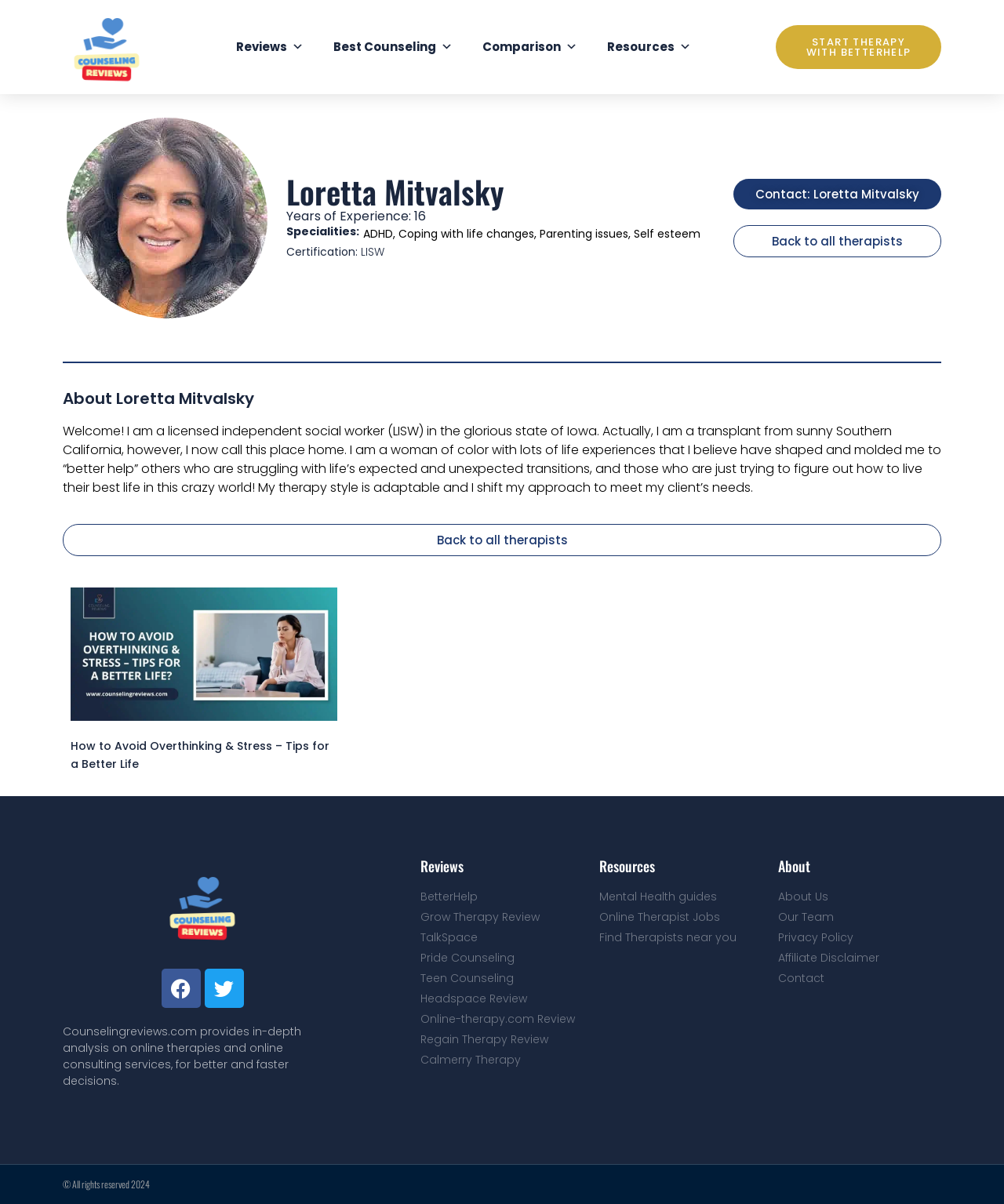Locate the bounding box coordinates of the element's region that should be clicked to carry out the following instruction: "Visit the Facebook page". The coordinates need to be four float numbers between 0 and 1, i.e., [left, top, right, bottom].

[0.161, 0.805, 0.2, 0.837]